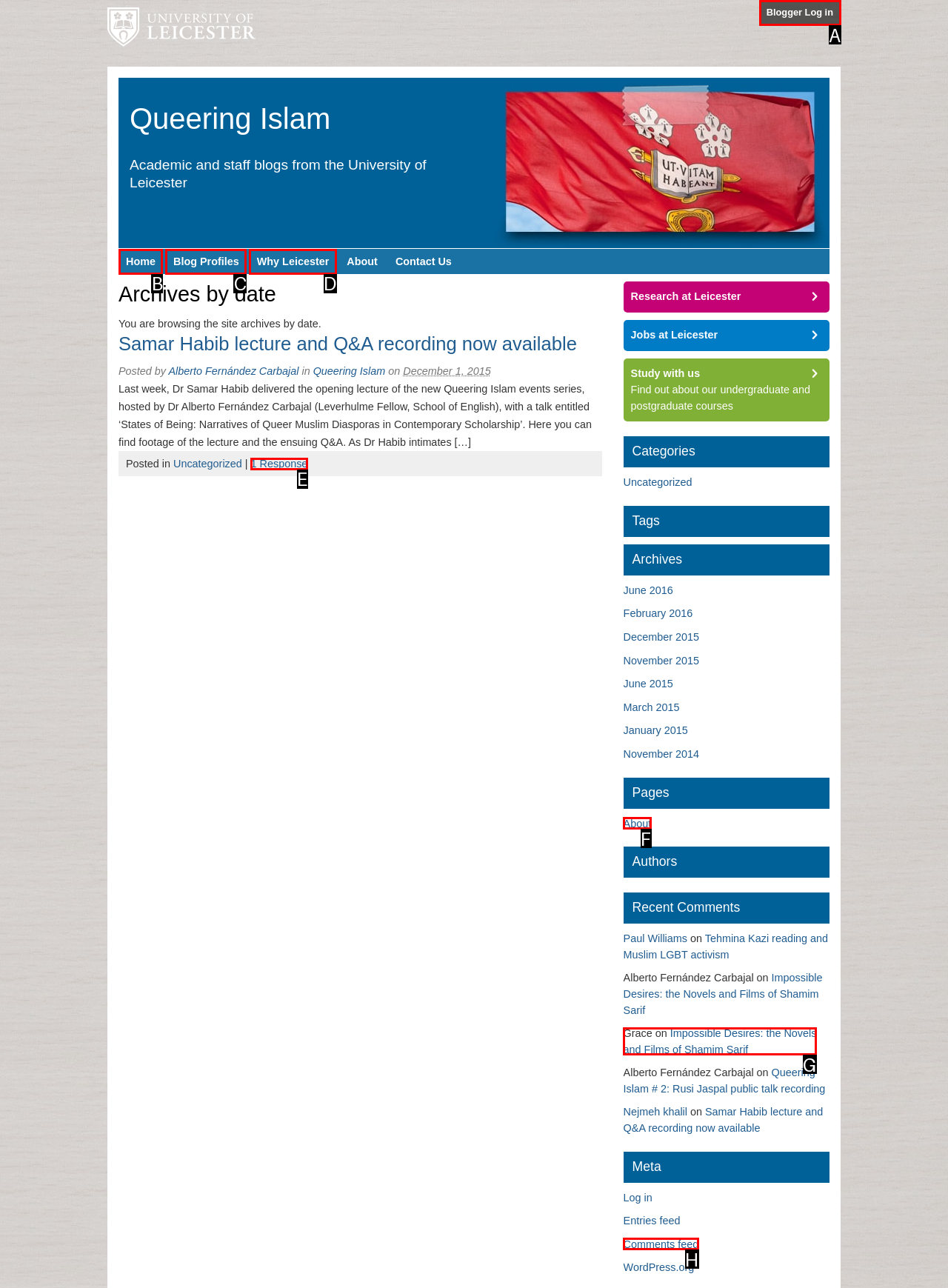Select the appropriate bounding box to fulfill the task: Log in to the blog Respond with the corresponding letter from the choices provided.

A